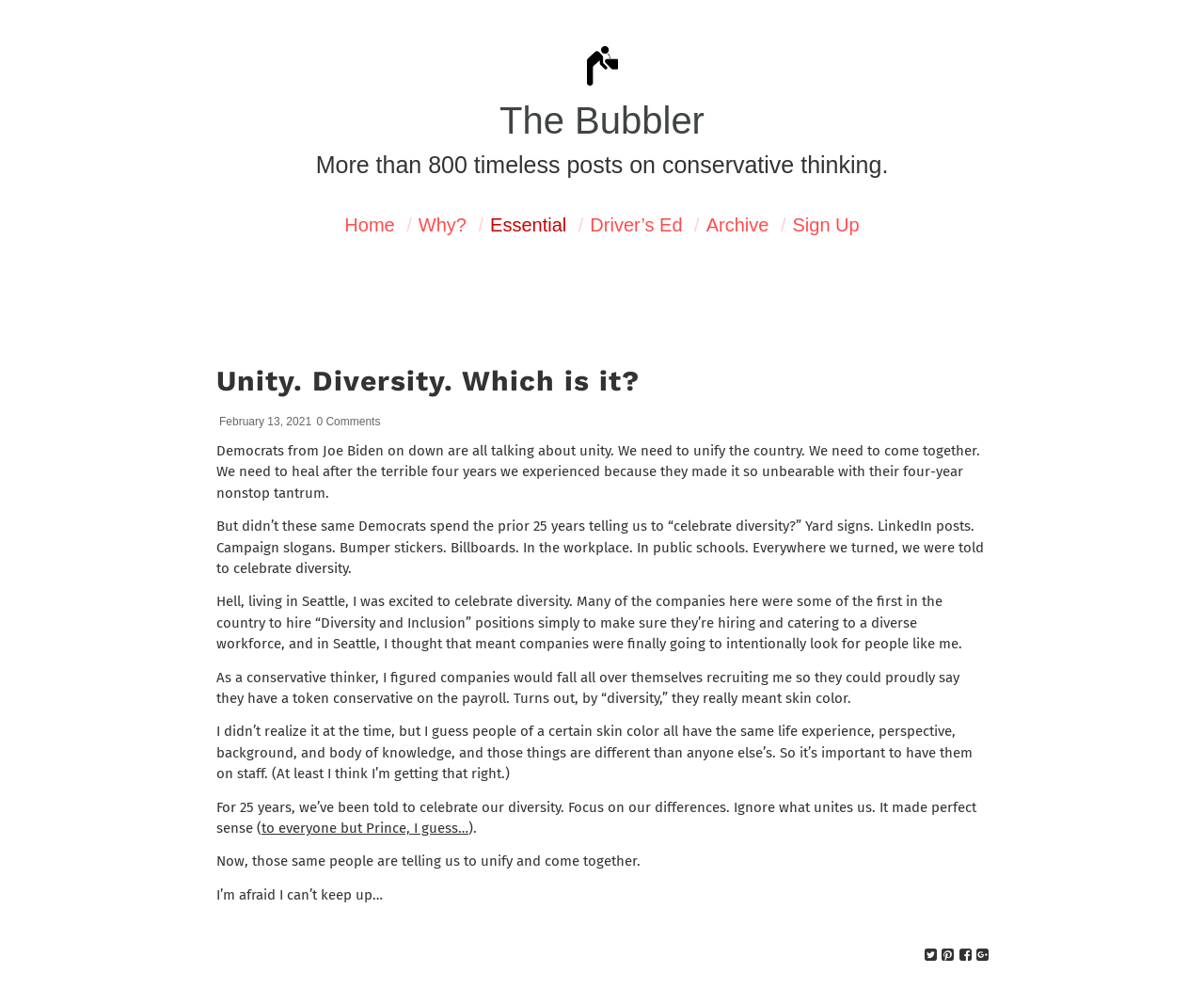What social media platforms are available for sharing?
Refer to the image and give a detailed answer to the query.

I found the social media platforms by looking at the link elements at the bottom of the webpage, which contain icons and text for each platform.